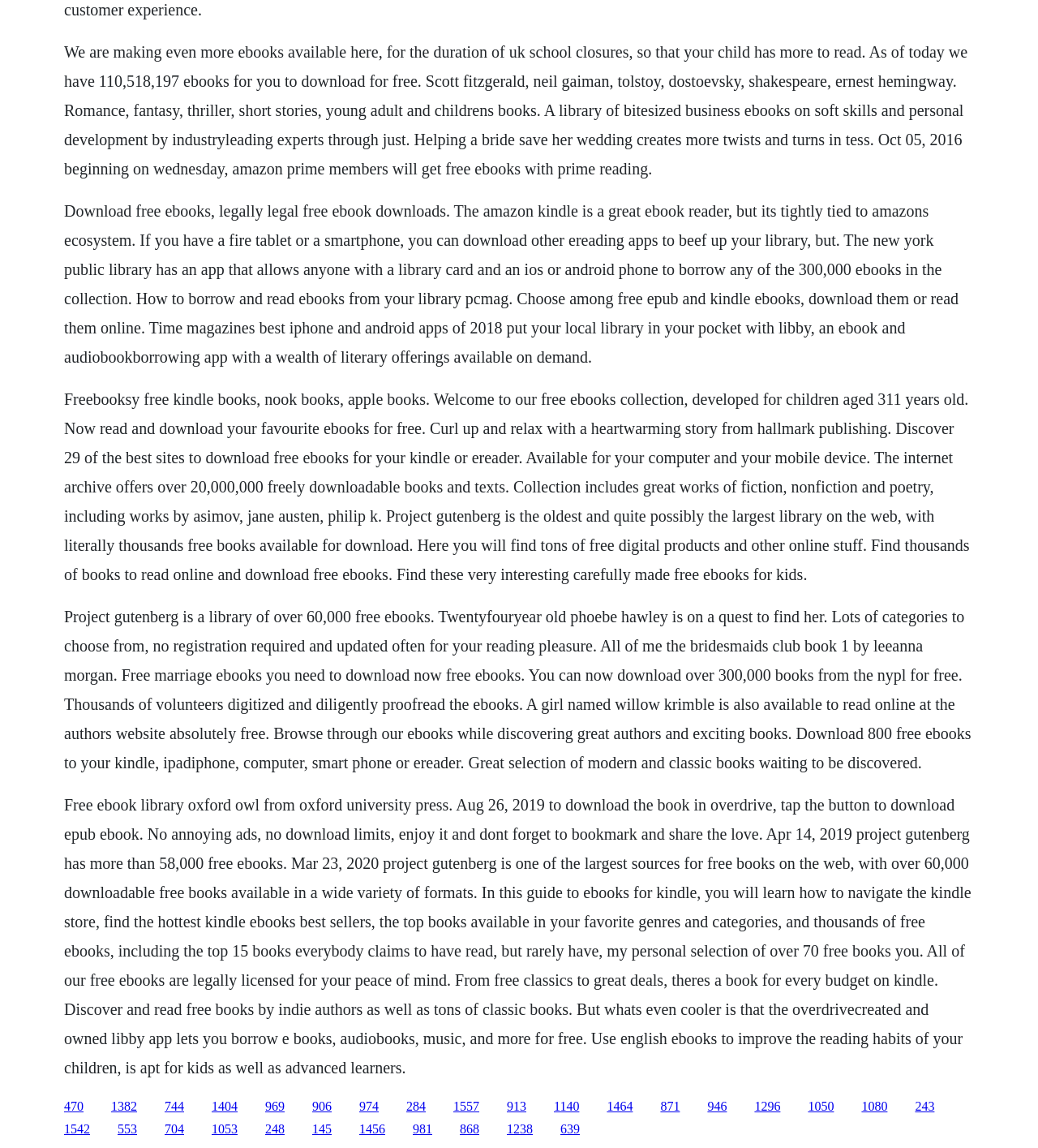Determine the bounding box coordinates of the clickable element necessary to fulfill the instruction: "Browse through the ebook library". Provide the coordinates as four float numbers within the 0 to 1 range, i.e., [left, top, right, bottom].

[0.107, 0.957, 0.132, 0.969]